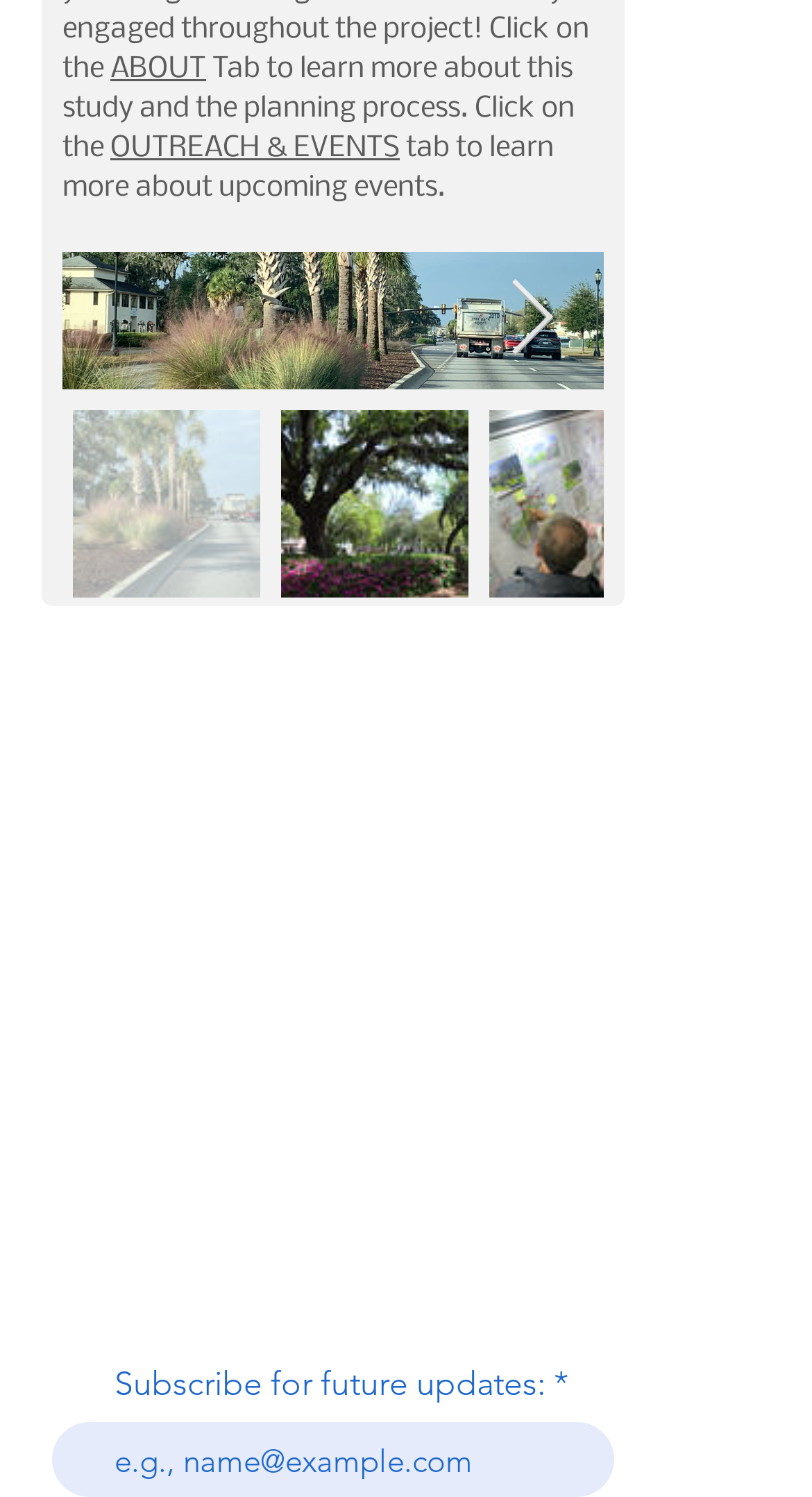Given the webpage screenshot and the description, determine the bounding box coordinates (top-left x, top-left y, bottom-right x, bottom-right y) that define the location of the UI element matching this description: name="email" placeholder="e.g., name@example.com"

[0.064, 0.95, 0.756, 1.0]